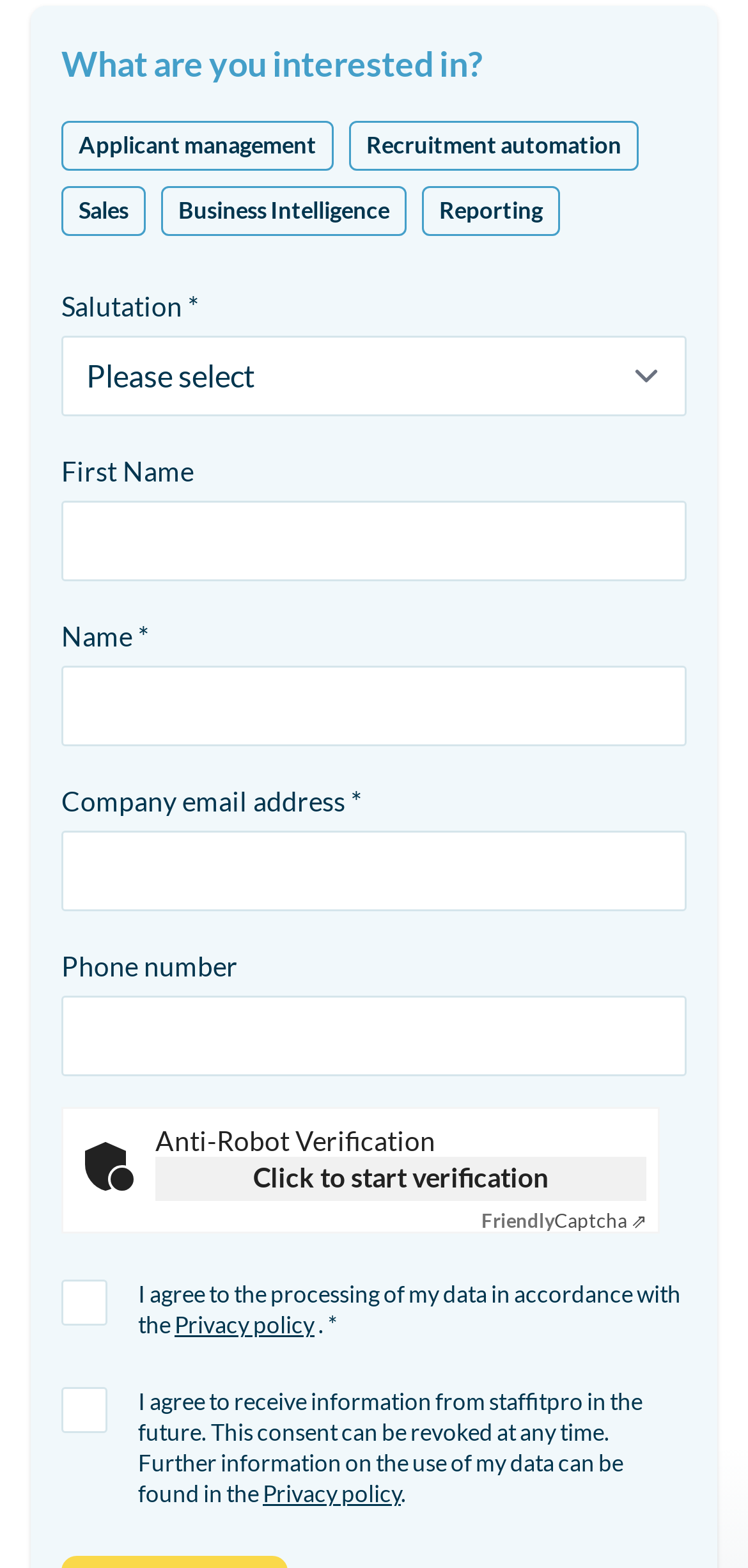Locate the bounding box coordinates of the area where you should click to accomplish the instruction: "Enter your First Name".

[0.082, 0.32, 0.918, 0.371]